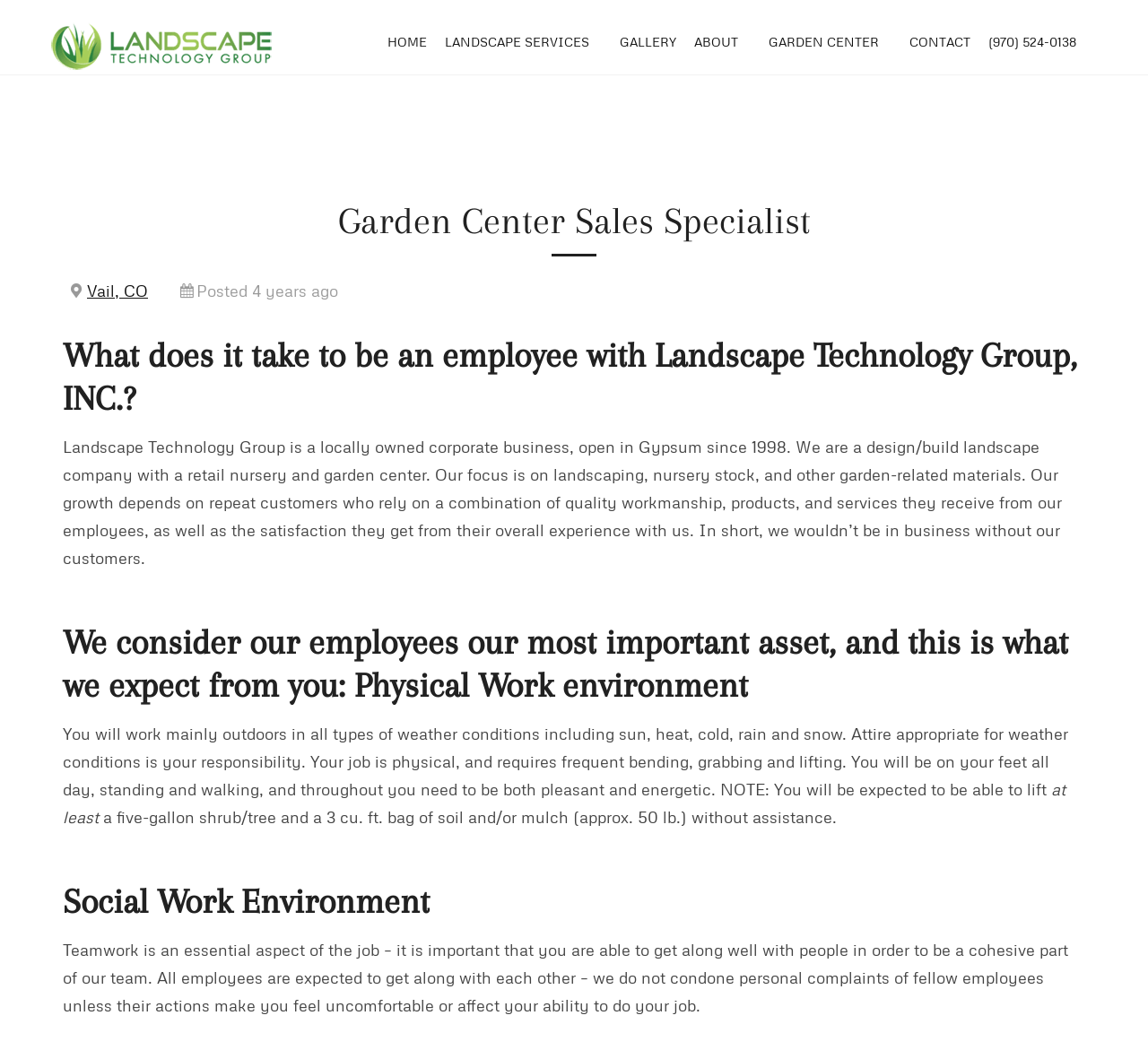What is the importance of teamwork in the company?
Using the information presented in the image, please offer a detailed response to the question.

The webpage states that 'Teamwork is an essential aspect of the job – it is important that you are able to get along well with people in order to be a cohesive part of our team.' This suggests that the company places a high value on teamwork and collaboration among employees.